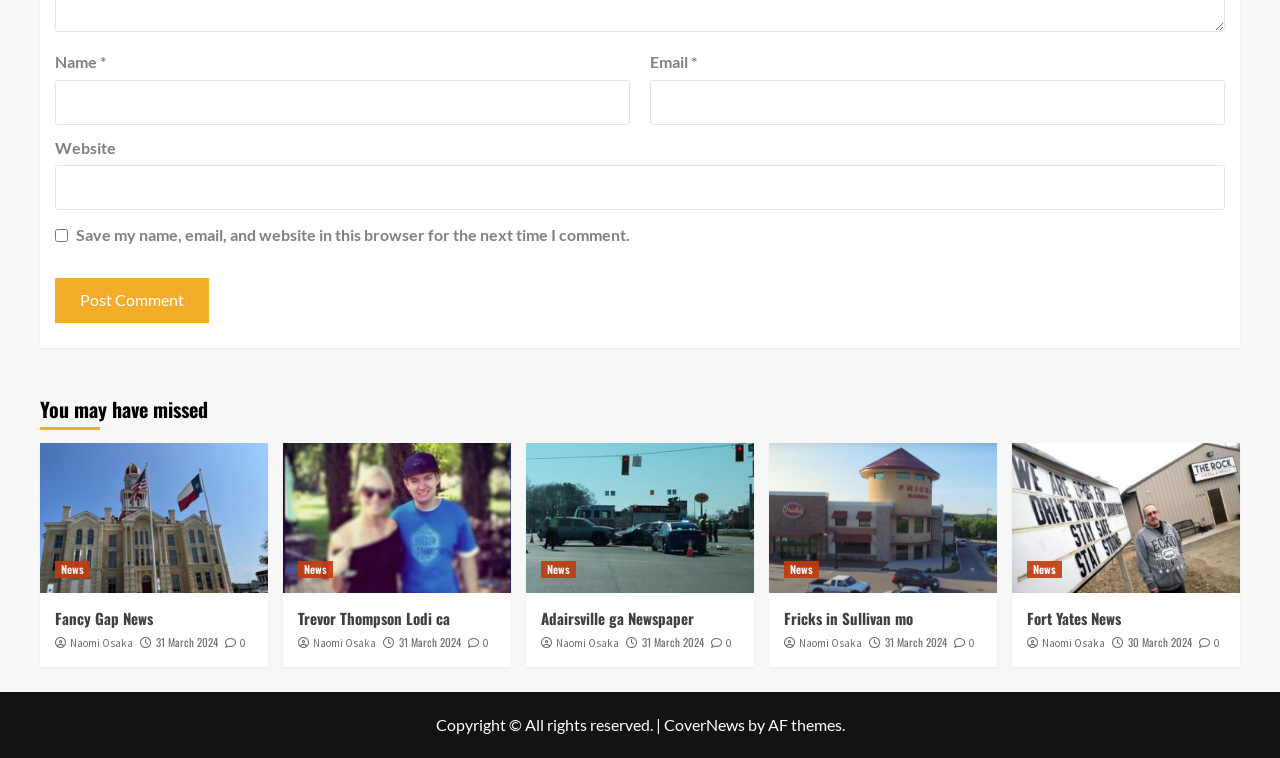Give the bounding box coordinates for this UI element: "parent_node: Name * name="author"". The coordinates should be four float numbers between 0 and 1, arranged as [left, top, right, bottom].

[0.043, 0.105, 0.492, 0.164]